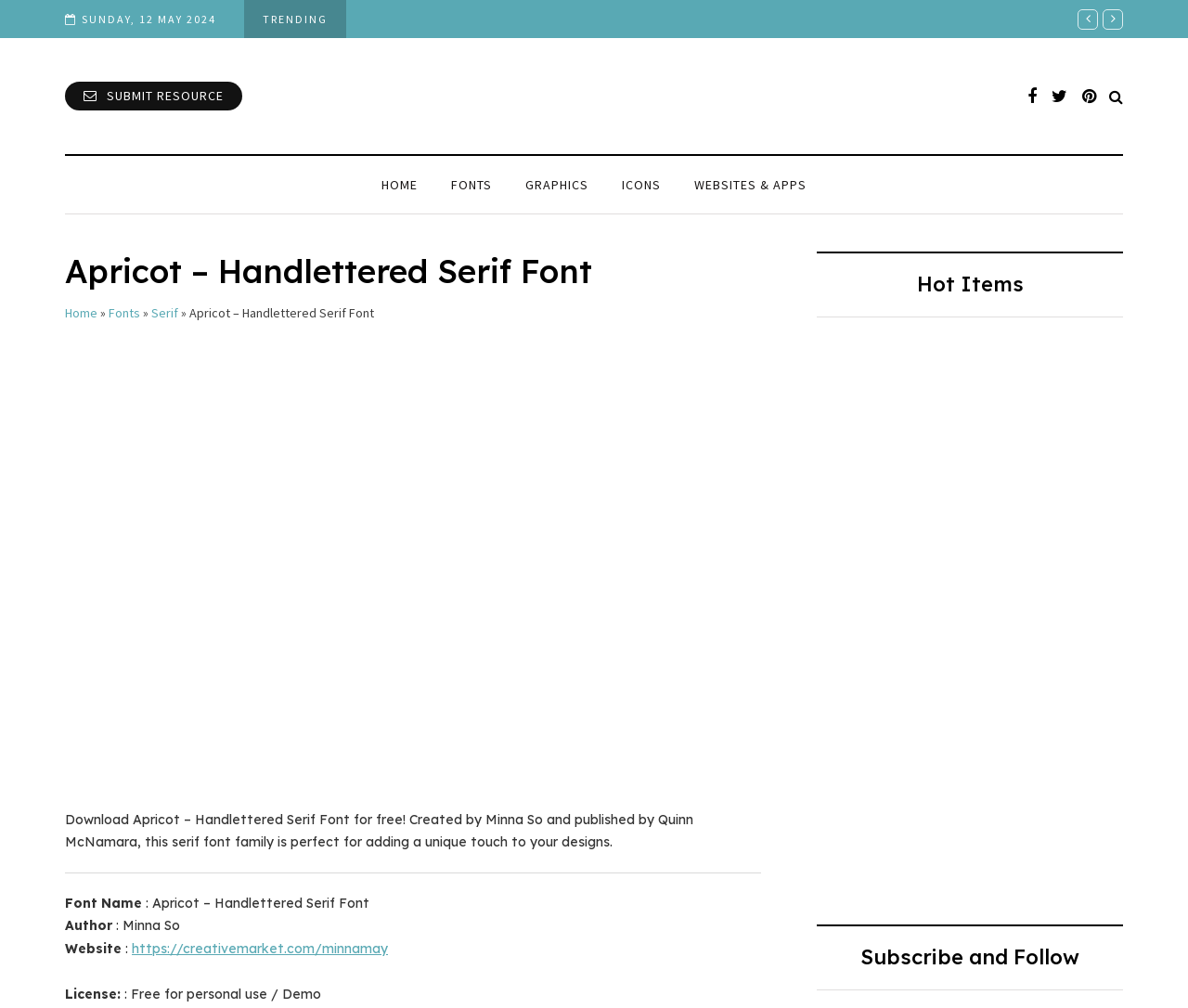What is the name of the font family?
Using the information presented in the image, please offer a detailed response to the question.

I found the font family name by looking at the heading element with the content 'Apricot – Handlettered Serif Font', which is located below the navigation menu.